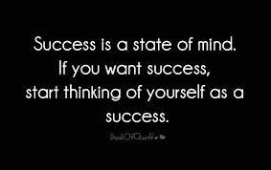Give a one-word or one-phrase response to the question: 
Is the design of the image complex?

No